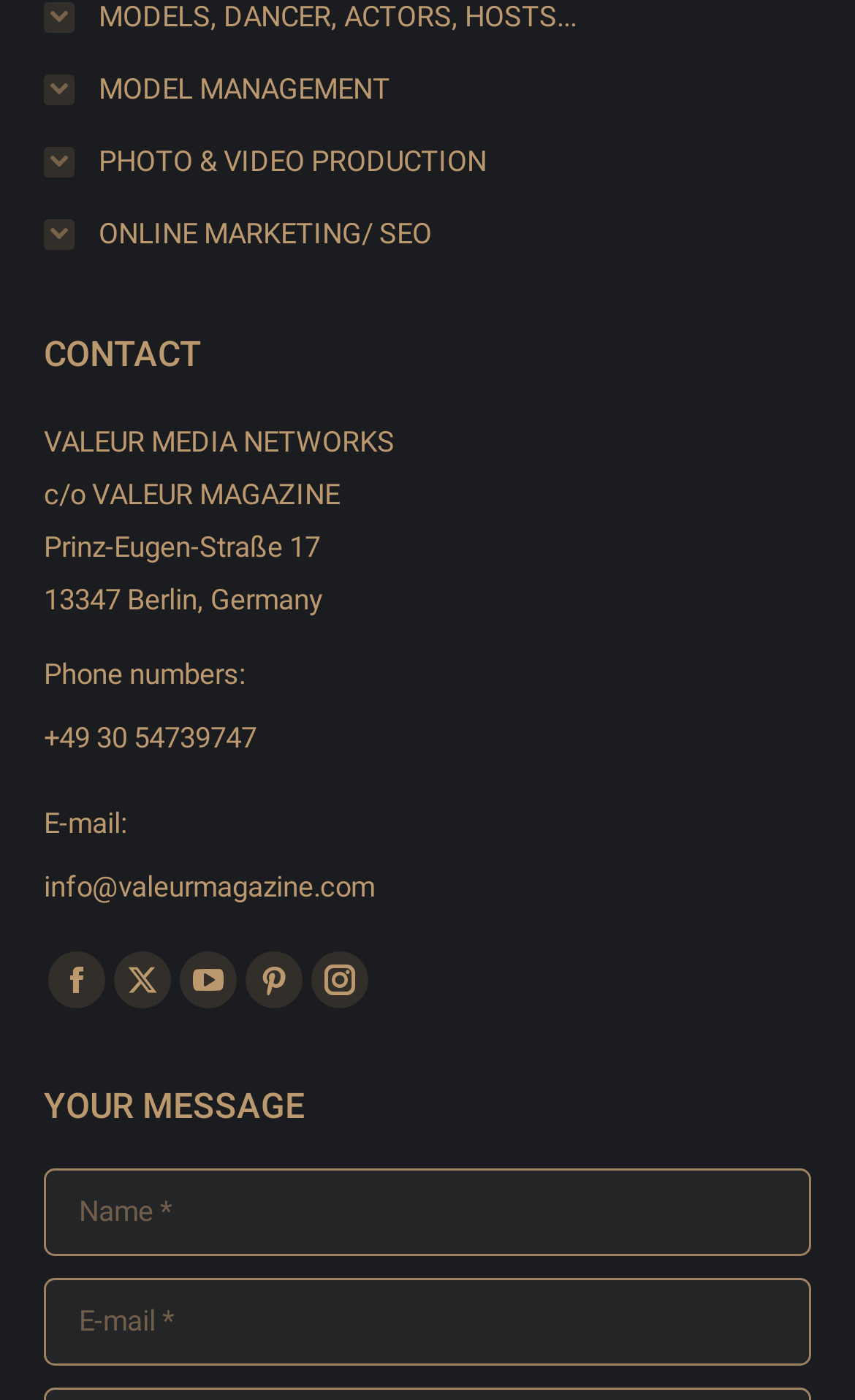Specify the bounding box coordinates of the element's area that should be clicked to execute the given instruction: "Click Facebook page". The coordinates should be four float numbers between 0 and 1, i.e., [left, top, right, bottom].

[0.056, 0.68, 0.123, 0.72]